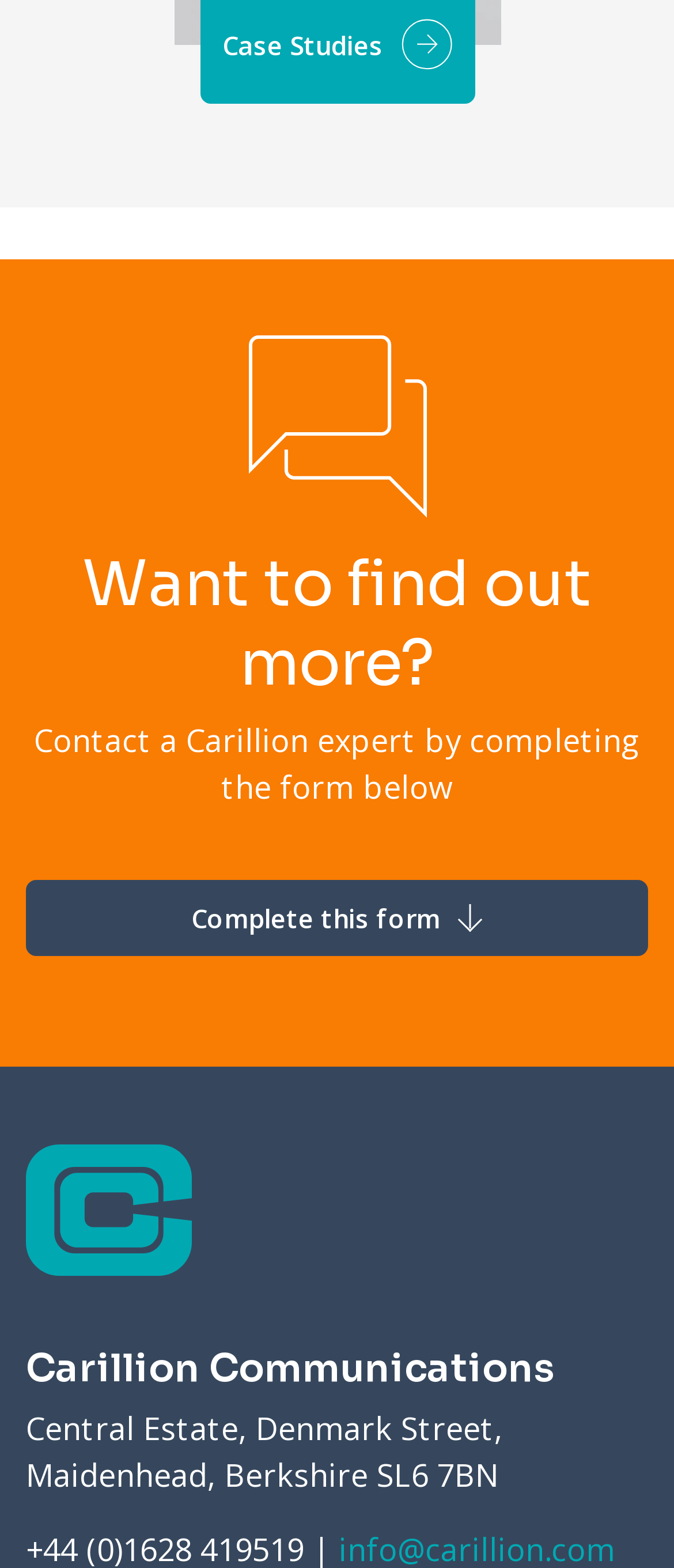What is the logo of Carillion Communications? Observe the screenshot and provide a one-word or short phrase answer.

Carillion logo